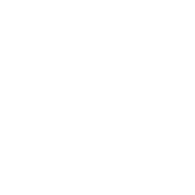Please provide a comprehensive answer to the question based on the screenshot: What type of products does the logo represent?

The logo is related to 'Hype Vapes Flavors' and is showcased alongside ELF BAR BC5000 vaping products, indicating that it represents vaping products, specifically the various flavors offered by Hype Vapes.